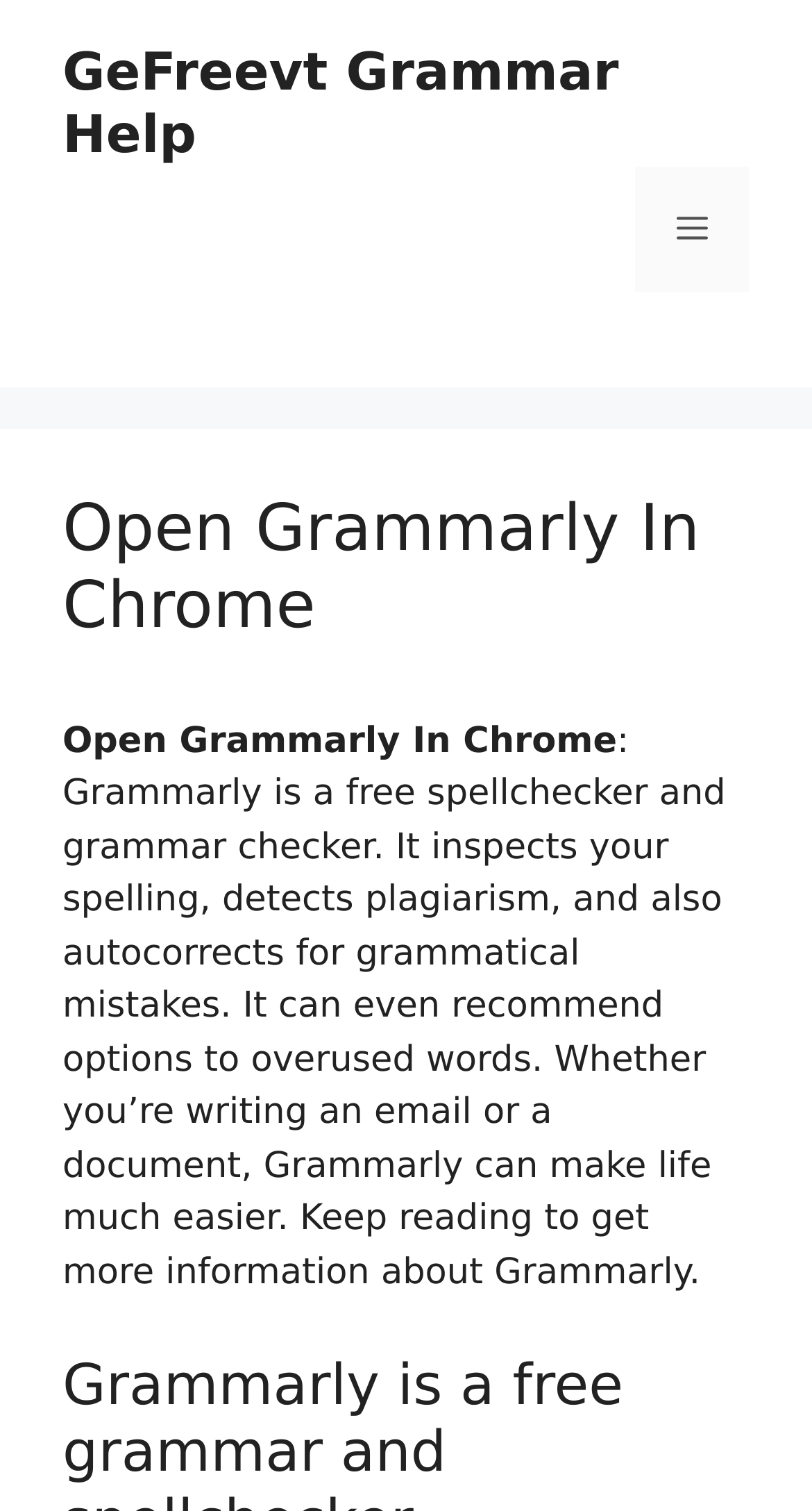What type of content can Grammarly help with?
Look at the image and construct a detailed response to the question.

According to the webpage, Grammarly can make life easier when writing an email or a document, suggesting that it is useful for these types of content.